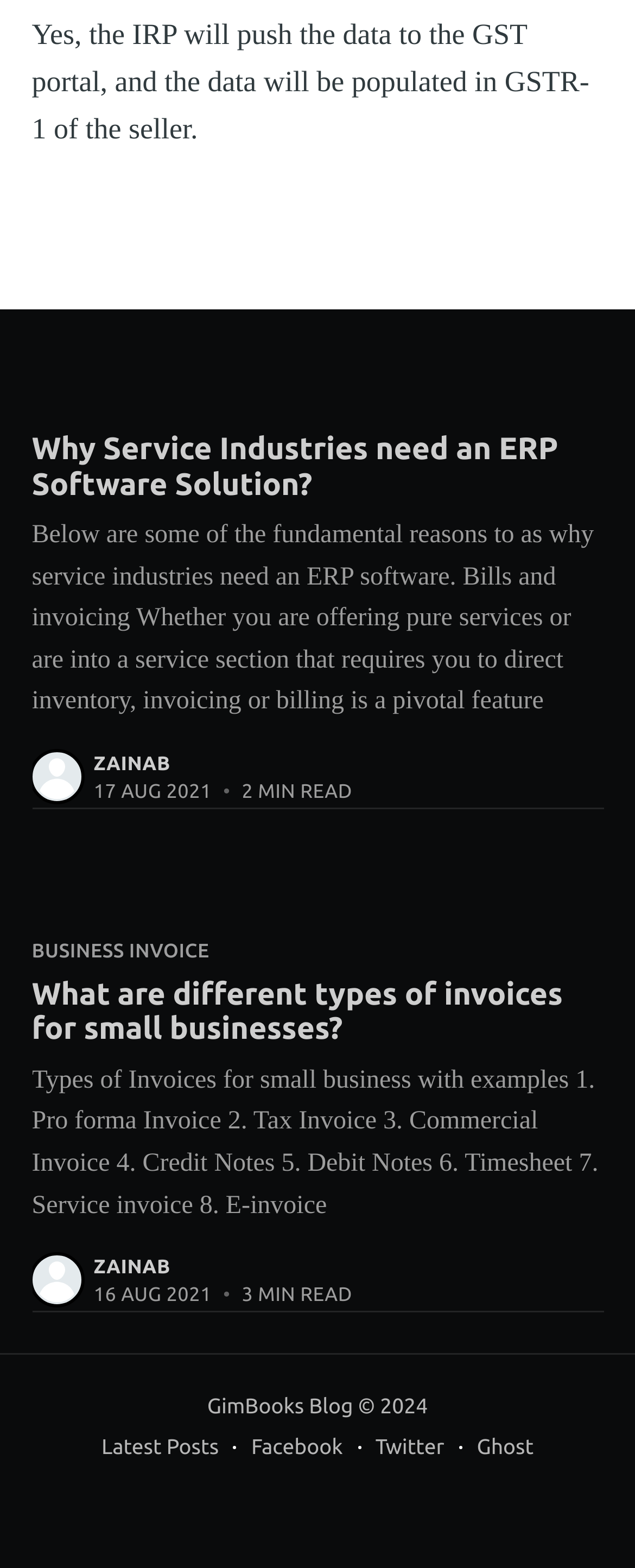How many types of invoices are mentioned in the second article?
Look at the image and respond with a one-word or short phrase answer.

8